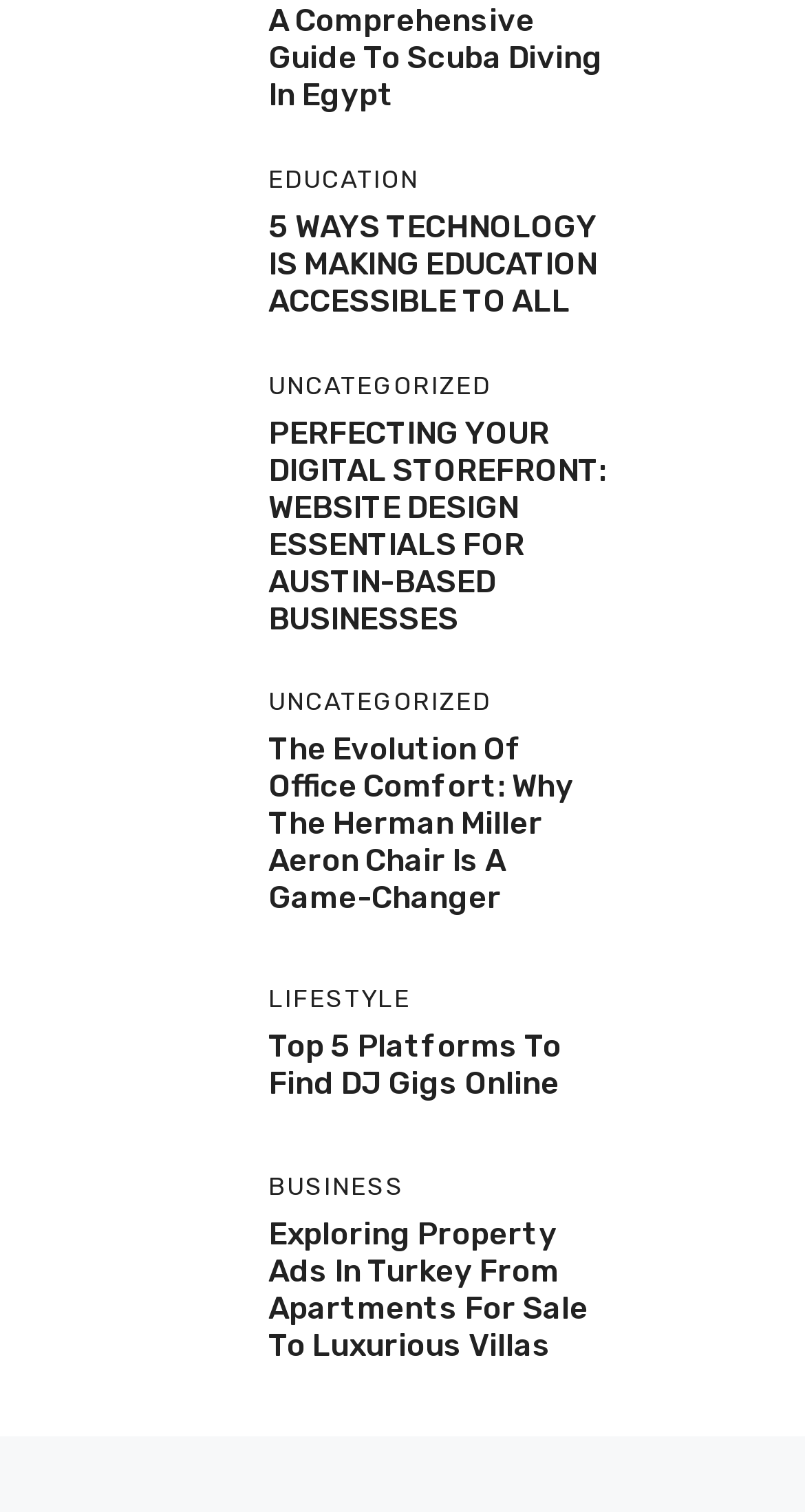Please determine the bounding box coordinates of the element's region to click in order to carry out the following instruction: "Find DJ gigs online". The coordinates should be four float numbers between 0 and 1, i.e., [left, top, right, bottom].

[0.077, 0.679, 0.282, 0.706]